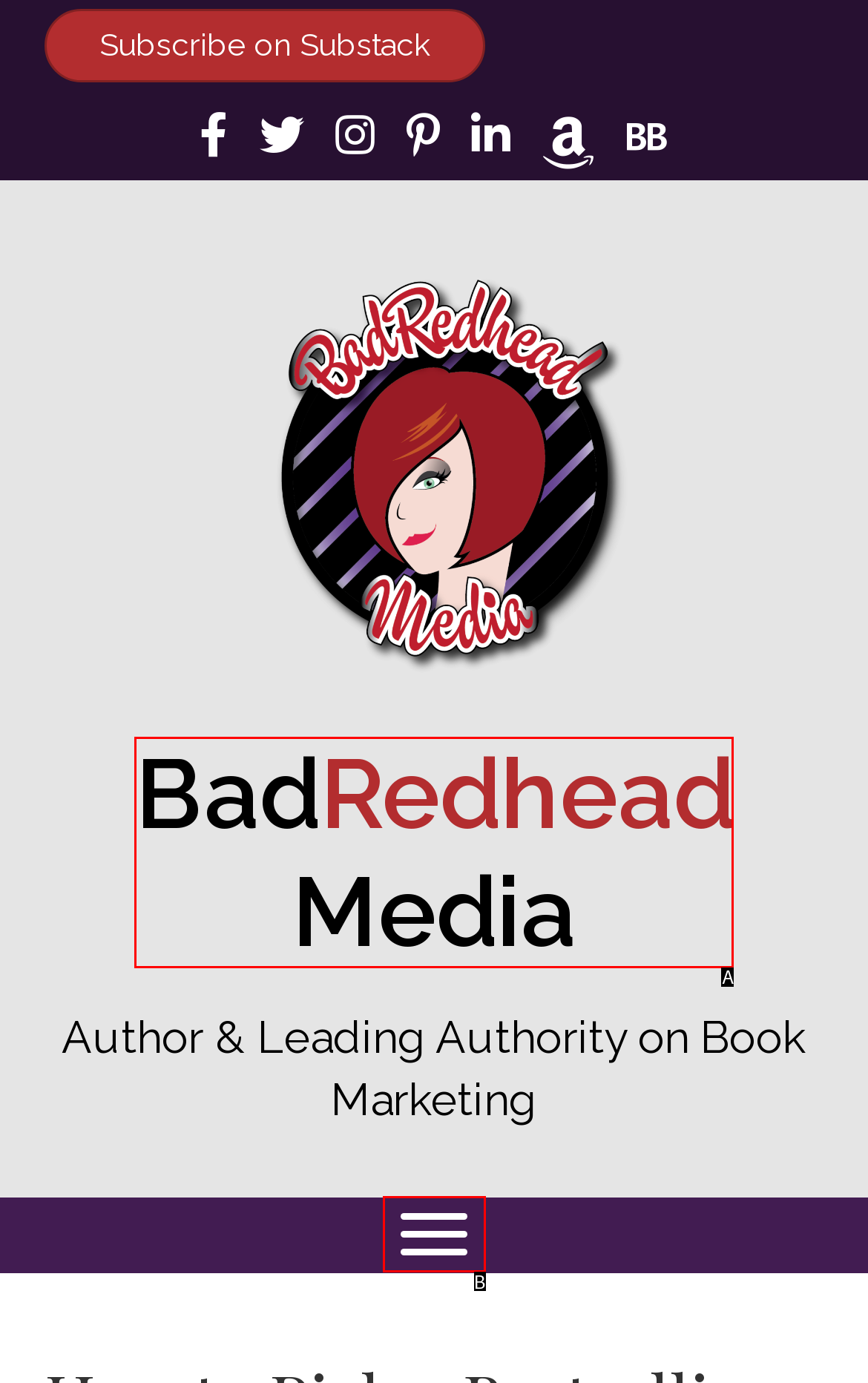Match the description: aria-label="Menu" to one of the options shown. Reply with the letter of the best match.

B